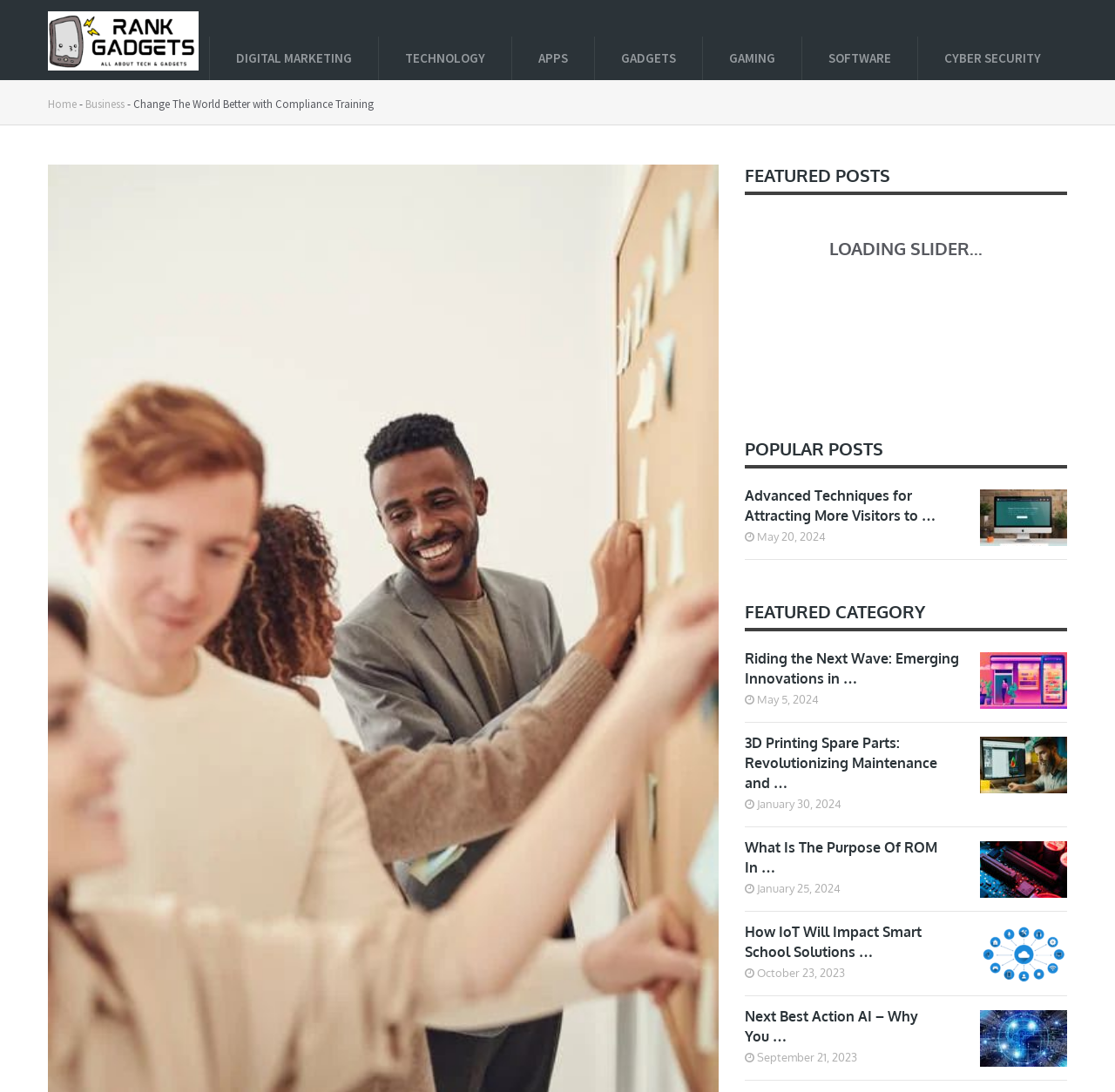Provide a brief response to the question below using a single word or phrase: 
What is the title of the first featured post?

Advanced Techniques for Attracting More Visitors to Your Website